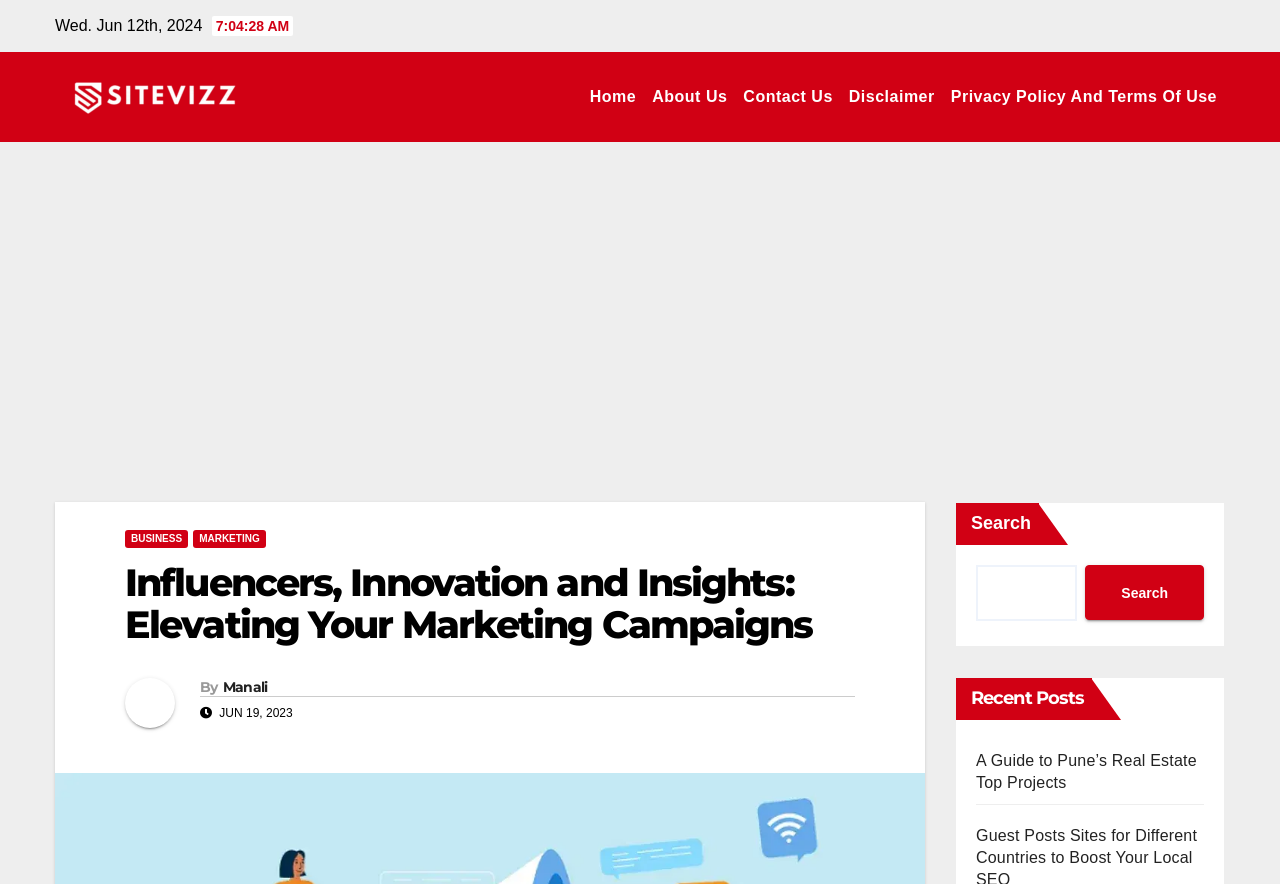Produce an extensive caption that describes everything on the webpage.

The webpage appears to be a blog or article page, with a focus on marketing campaigns. At the top left, there is a date "Wed. Jun 12th, 2024" and a link to "SiteVizz" accompanied by an image of the same name. To the right of these elements, there are four navigation links: "Home", "About Us", "Contact Us", and "Disclaimer" followed by "Privacy Policy And Terms Of Use".

Below these top elements, there is a large advertisement iframe that spans most of the width of the page. Below the advertisement, there are two categories "BUSINESS" and "MARKETING" on the left side, followed by a heading "Influencers, Innovation and Insights: Elevating Your Marketing Campaigns" which is the title of the article. The article title is accompanied by a permalink and a link to an unknown destination.

On the right side of the article title, there is a link to the author "Manali" and a date "JUN 19, 2023". Below these elements, there is a search bar with a search button and a heading "Recent Posts". Under the "Recent Posts" heading, there is a link to an article titled "A Guide to Pune’s Real Estate Top Projects".